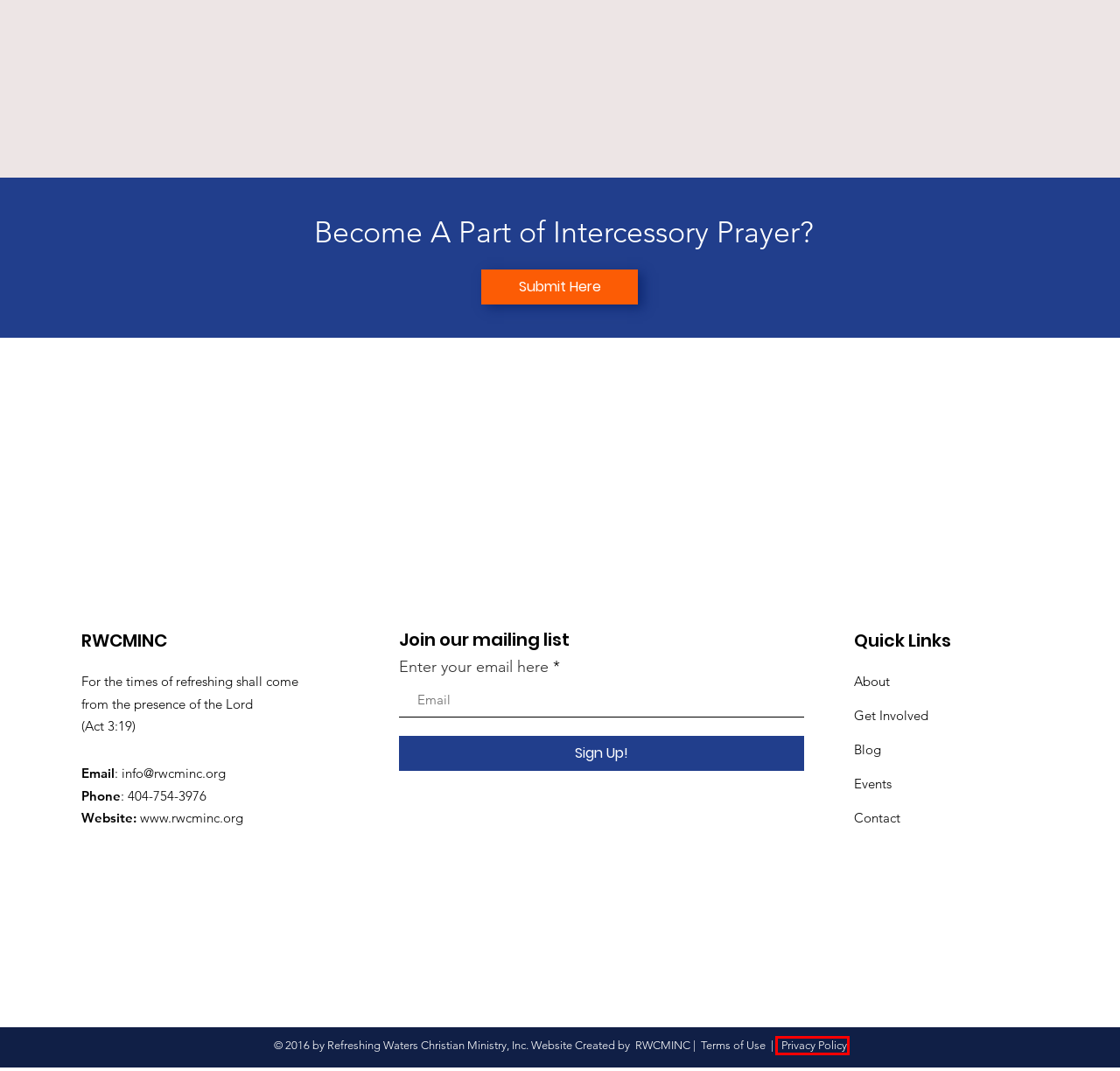You are given a webpage screenshot where a red bounding box highlights an element. Determine the most fitting webpage description for the new page that loads after clicking the element within the red bounding box. Here are the candidates:
A. About | RWCMINC
B. Events | RWCMINC
C. Privacy Policy | RWCMINC
D. Ministries  | RWCMINC
E. Contact Admin | RWCMINC
F. Terms of Use | RWCMINC
G. Home | RWCMINC
H. Get Involved/Admin | RWCMINC

C